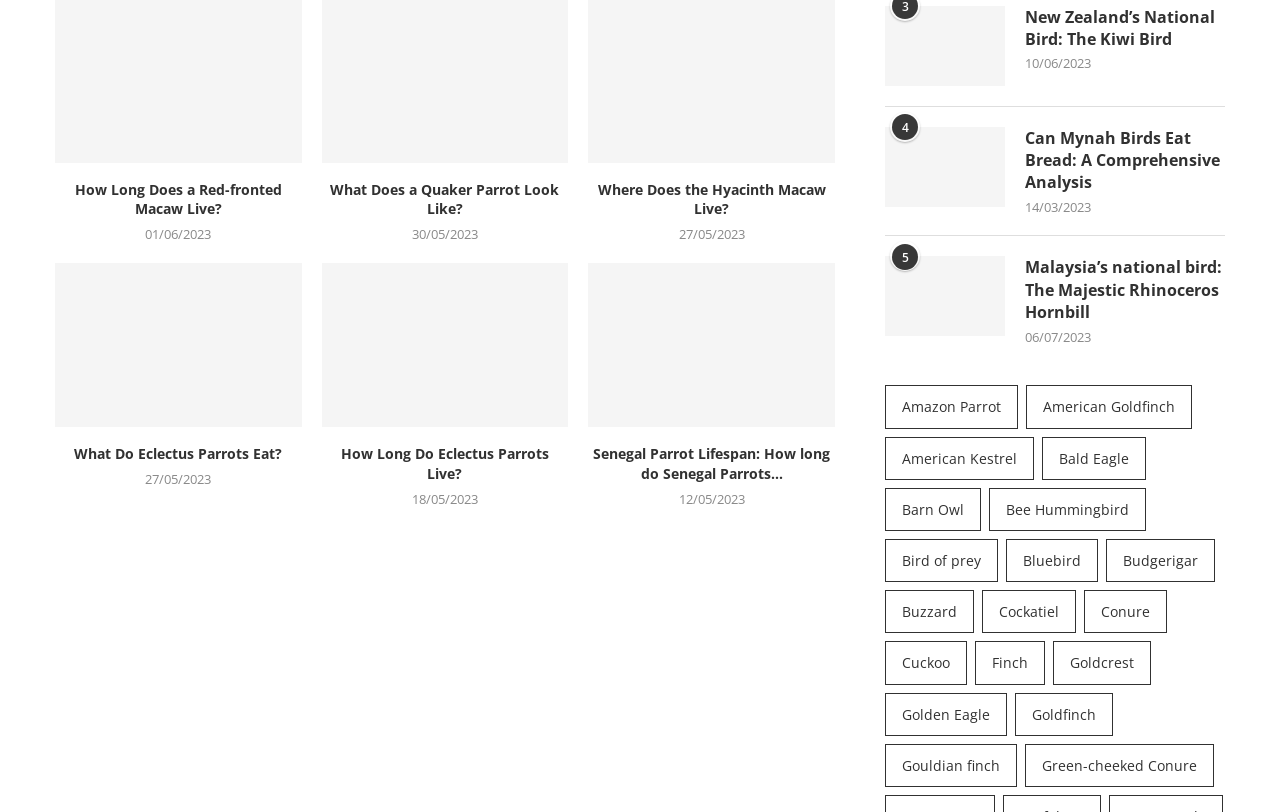What is the topic of the webpage?
Refer to the image and give a detailed answer to the question.

Based on the webpage content, I can see that the webpage is about birds. There are multiple headings and links related to different bird species, such as 'How Long Does a Red-fronted Macaw Live?', 'What Does a Quaker Parrot Look Like?', and 'New Zealand’s National Bird: The Kiwi Bird'. This suggests that the webpage is focused on providing information about birds.